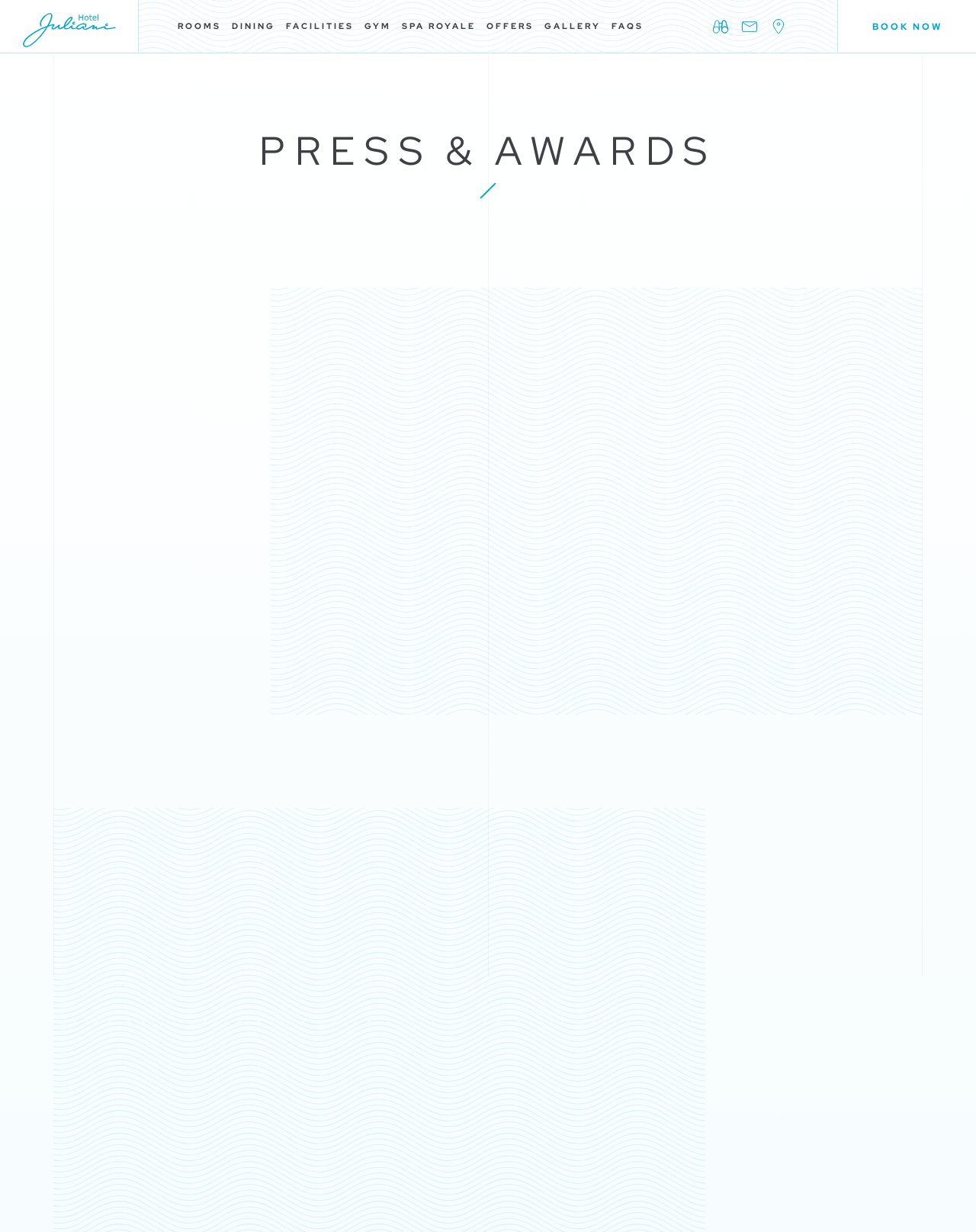Calculate the bounding box coordinates of the UI element given the description: "Book Now service-bell".

[0.858, 0.0, 1.0, 0.043]